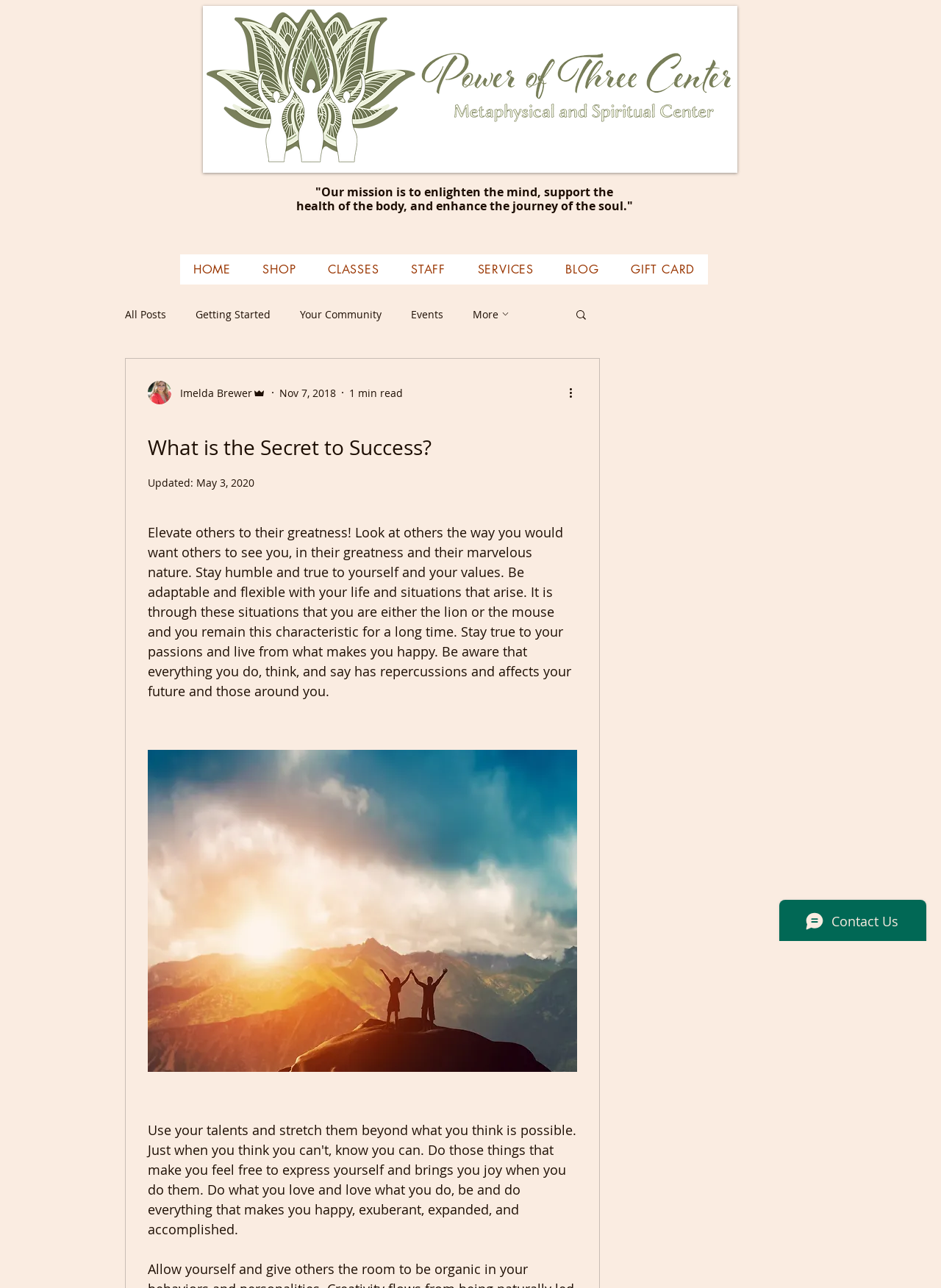Please specify the bounding box coordinates of the element that should be clicked to execute the given instruction: 'Click on the Twitter link'. Ensure the coordinates are four float numbers between 0 and 1, expressed as [left, top, right, bottom].

None